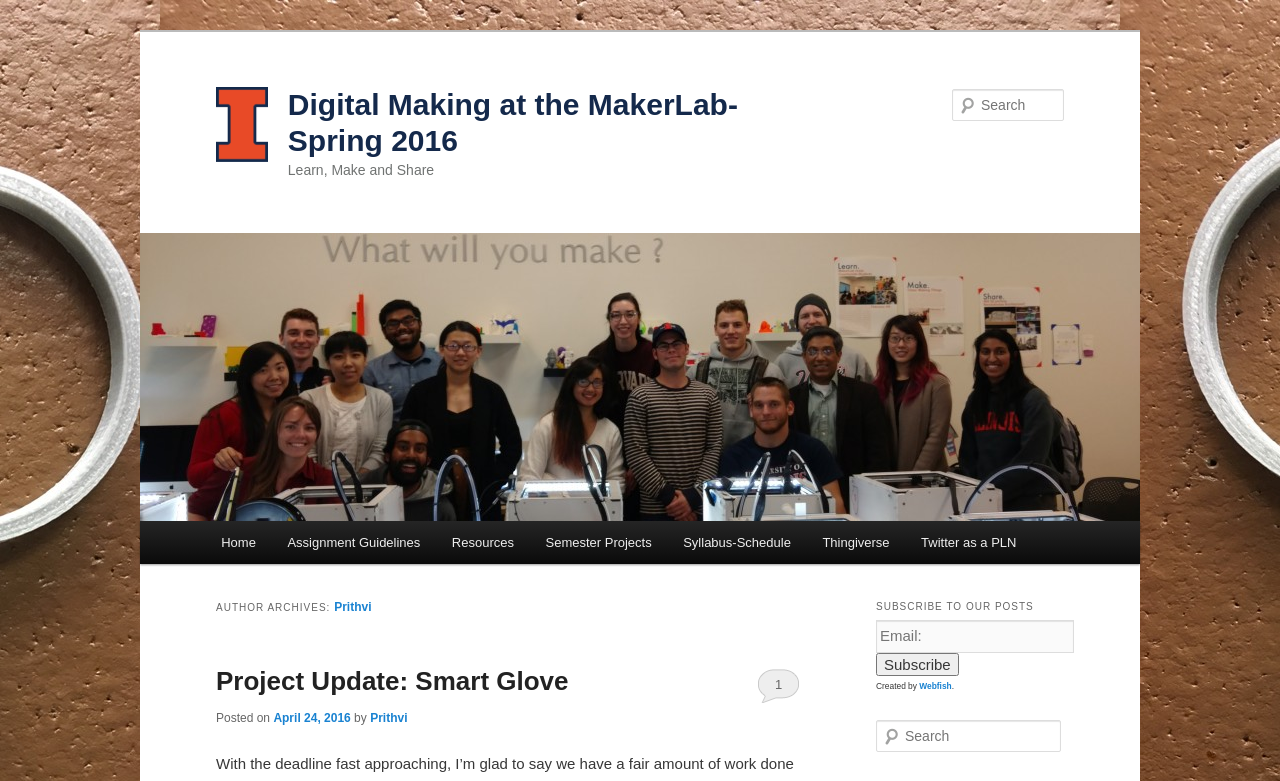Please locate the bounding box coordinates of the element that needs to be clicked to achieve the following instruction: "Subscribe to the posts". The coordinates should be four float numbers between 0 and 1, i.e., [left, top, right, bottom].

[0.684, 0.836, 0.749, 0.865]